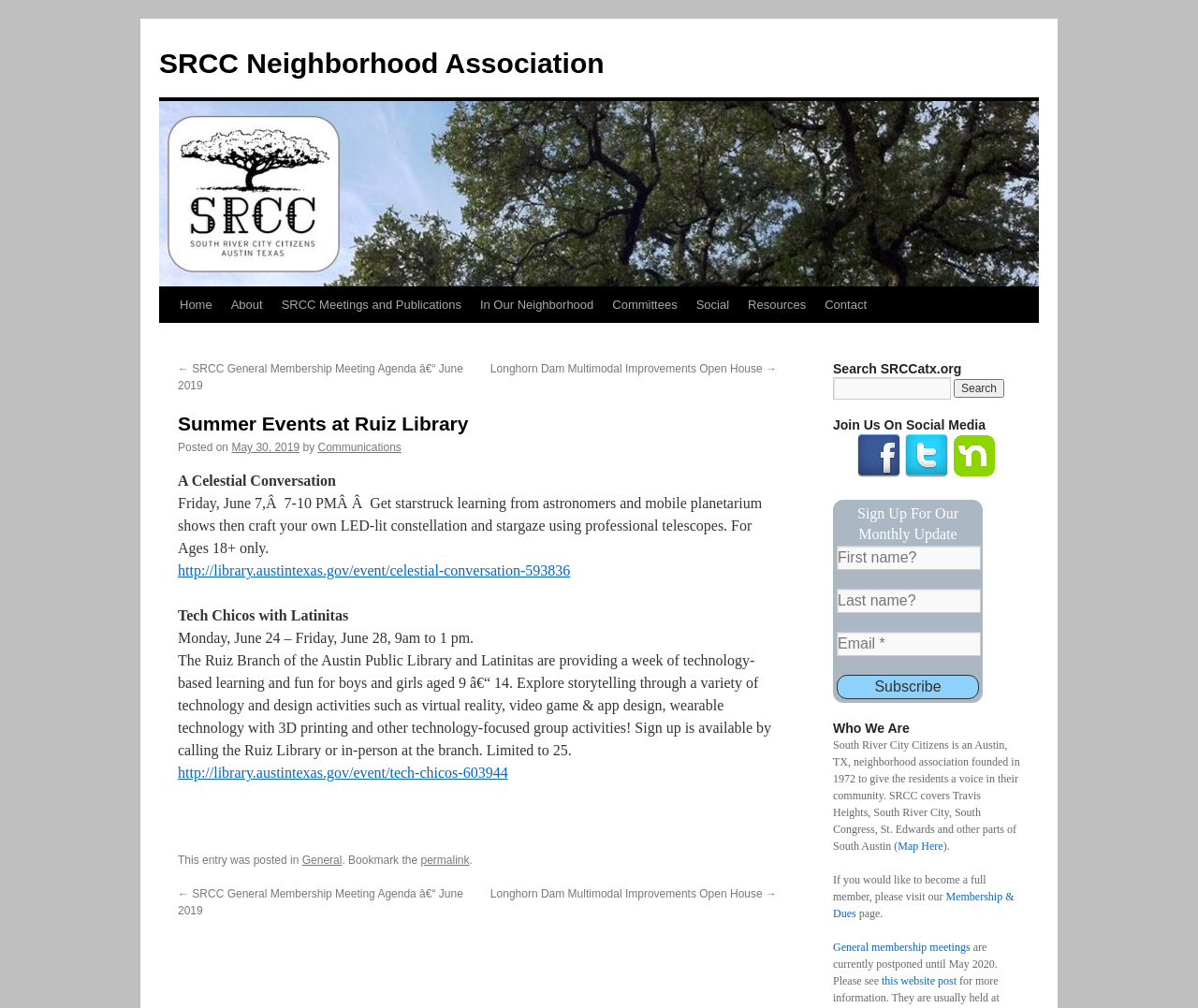Please identify the bounding box coordinates of the region to click in order to complete the given instruction: "Subscribe to the monthly update". The coordinates should be four float numbers between 0 and 1, i.e., [left, top, right, bottom].

[0.698, 0.669, 0.817, 0.693]